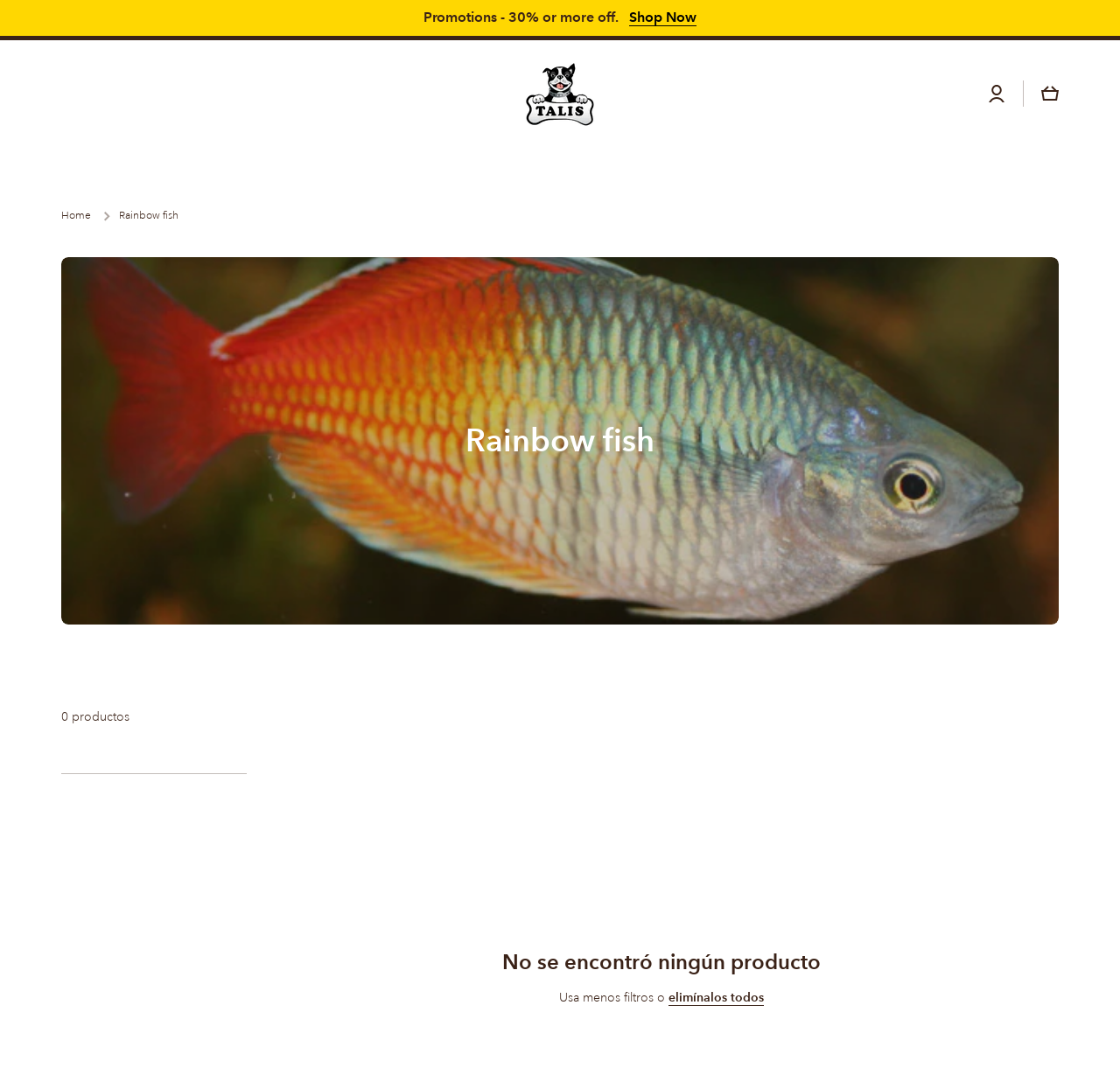Determine the bounding box coordinates of the target area to click to execute the following instruction: "Browse home page."

[0.055, 0.196, 0.081, 0.208]